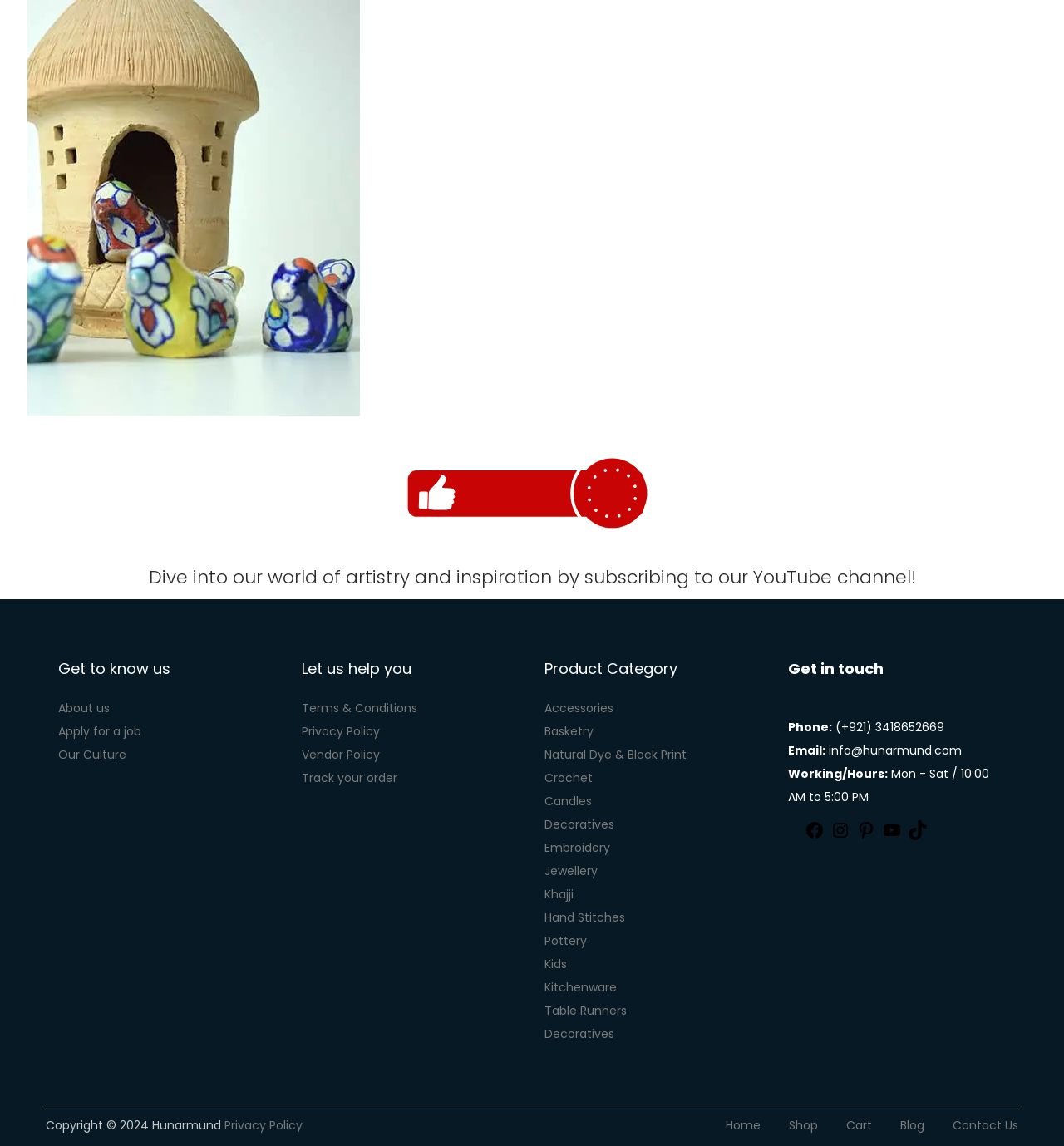How many social media platforms are listed?
Please respond to the question with a detailed and well-explained answer.

I counted the number of social media links listed in the 'Get in touch' section, which are Facebook, Instagram, Pinterest, YouTube, and TikTok.